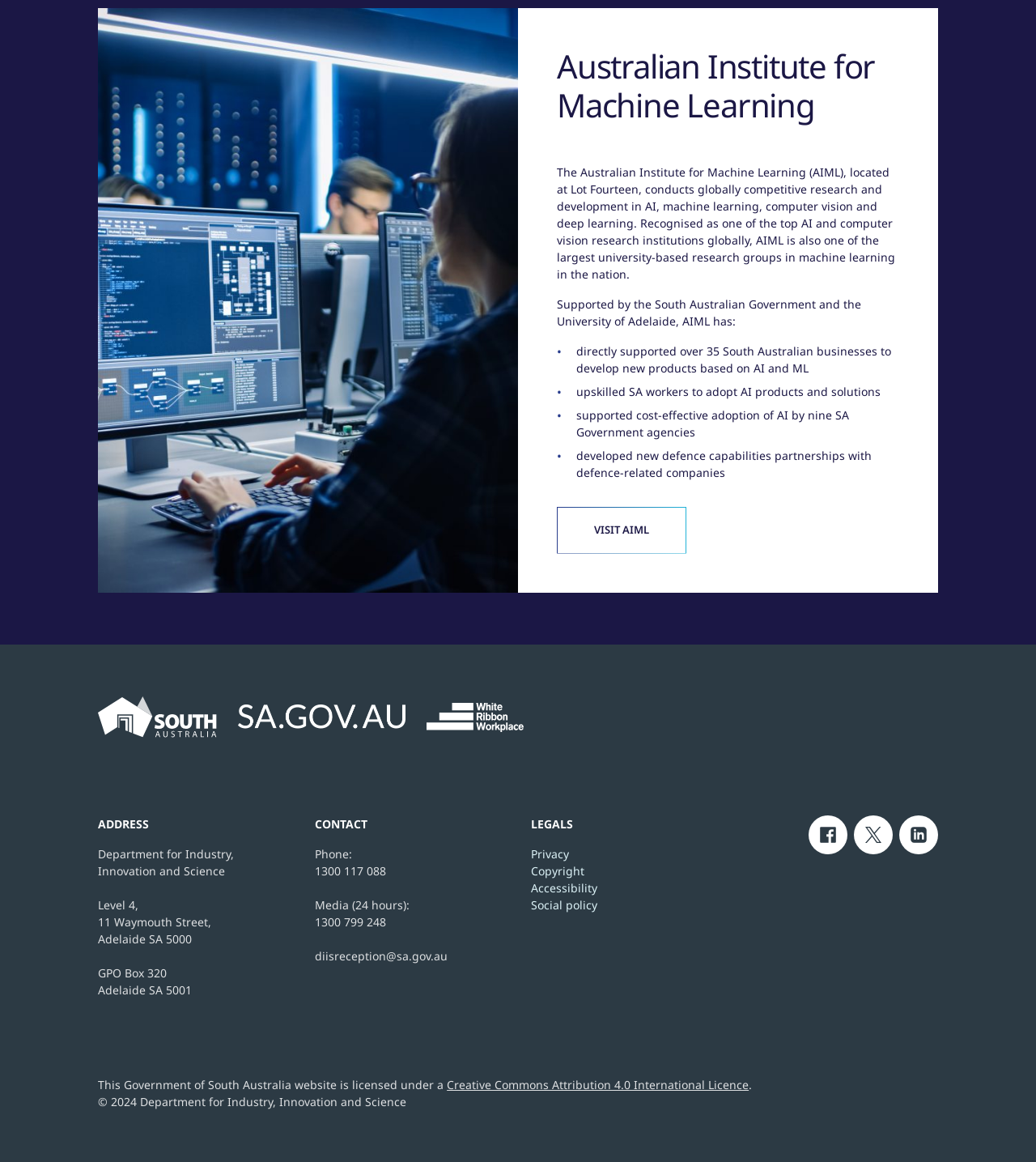Specify the bounding box coordinates for the region that must be clicked to perform the given instruction: "Go to South Australia".

[0.095, 0.599, 0.209, 0.634]